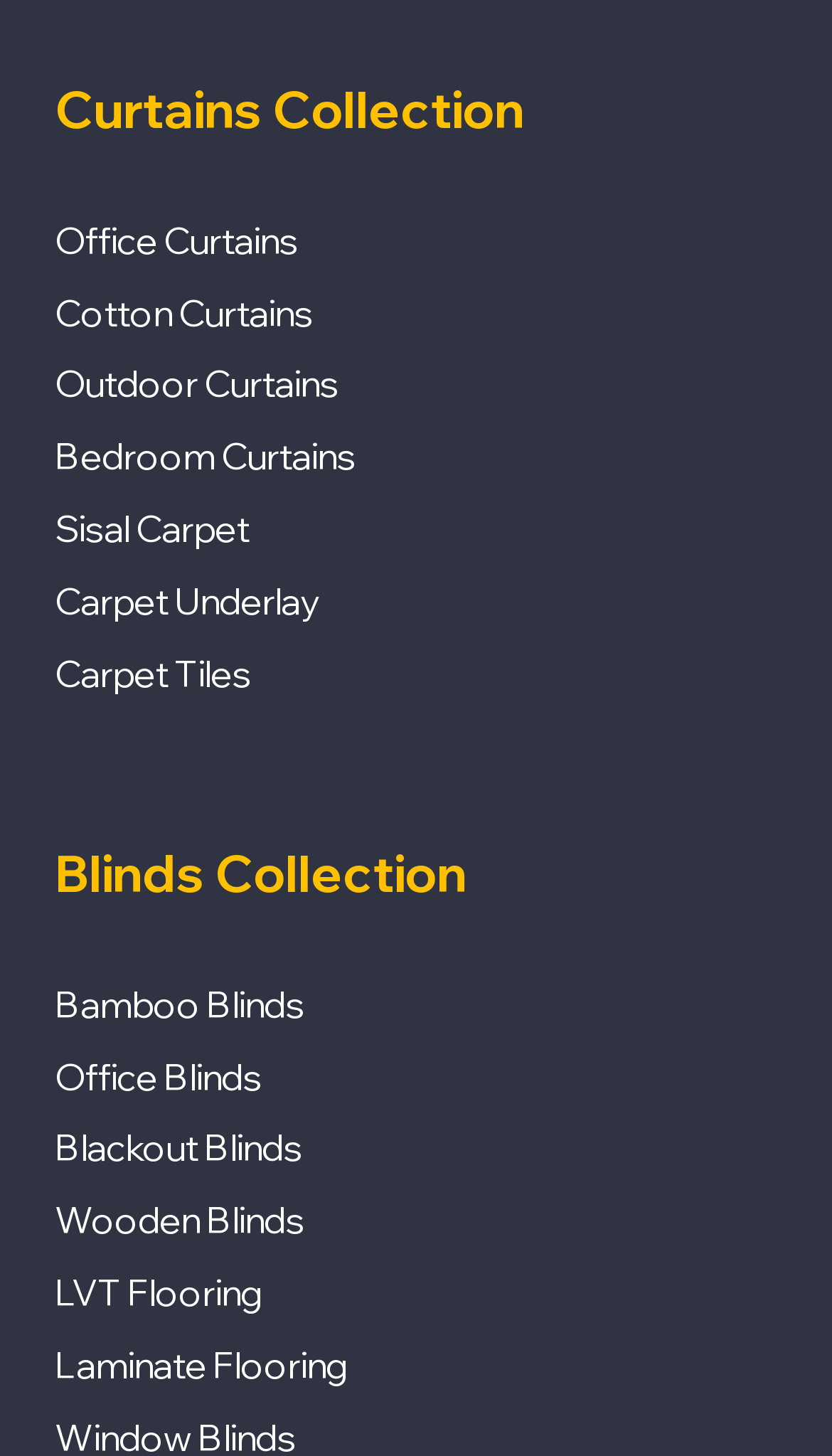What type of product is 'Sisal Carpet'?
From the details in the image, answer the question comprehensively.

By examining the link 'Sisal Carpet', we can infer that it is a type of carpet, which is listed under the 'Curtains Collection' section.